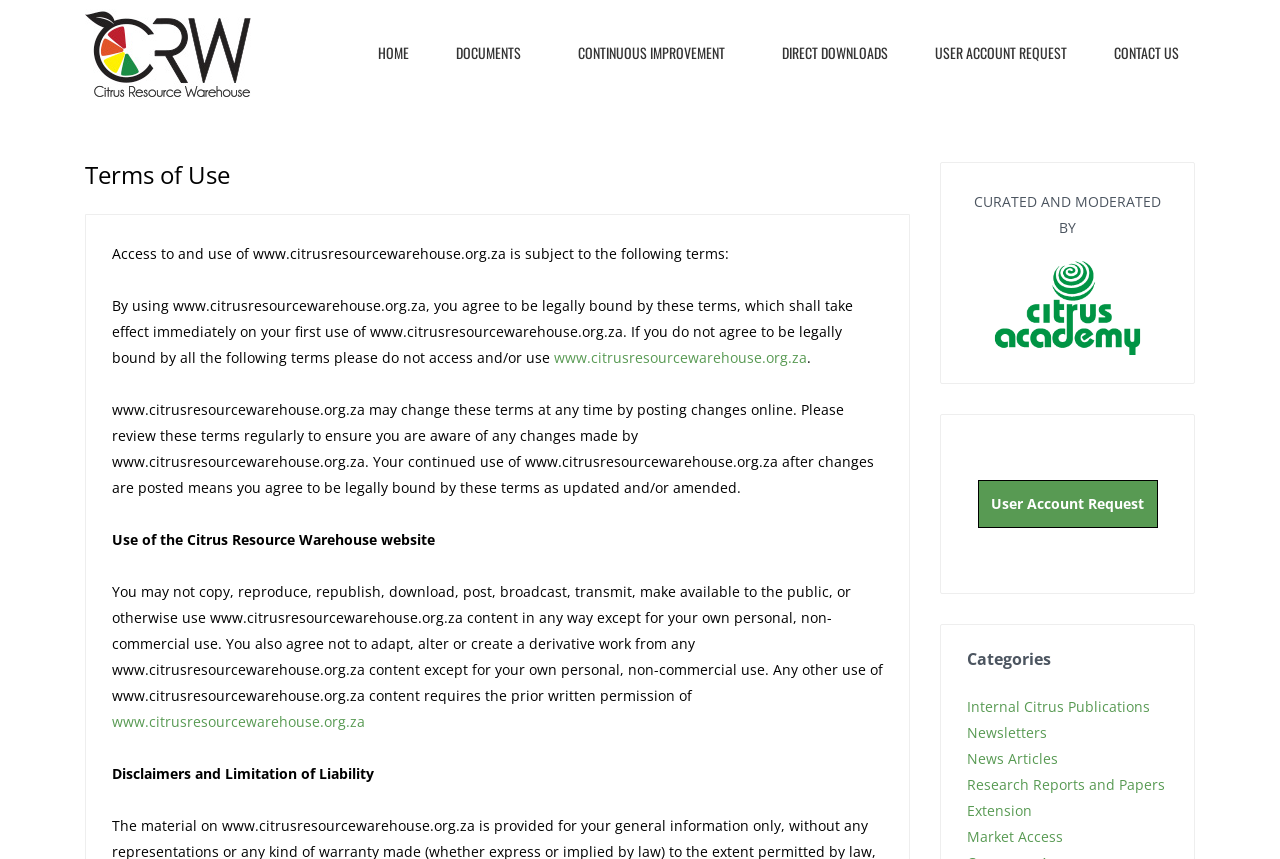Identify the bounding box of the HTML element described here: "Continuous Improvement". Provide the coordinates as four float numbers between 0 and 1: [left, top, right, bottom].

[0.439, 0.038, 0.587, 0.085]